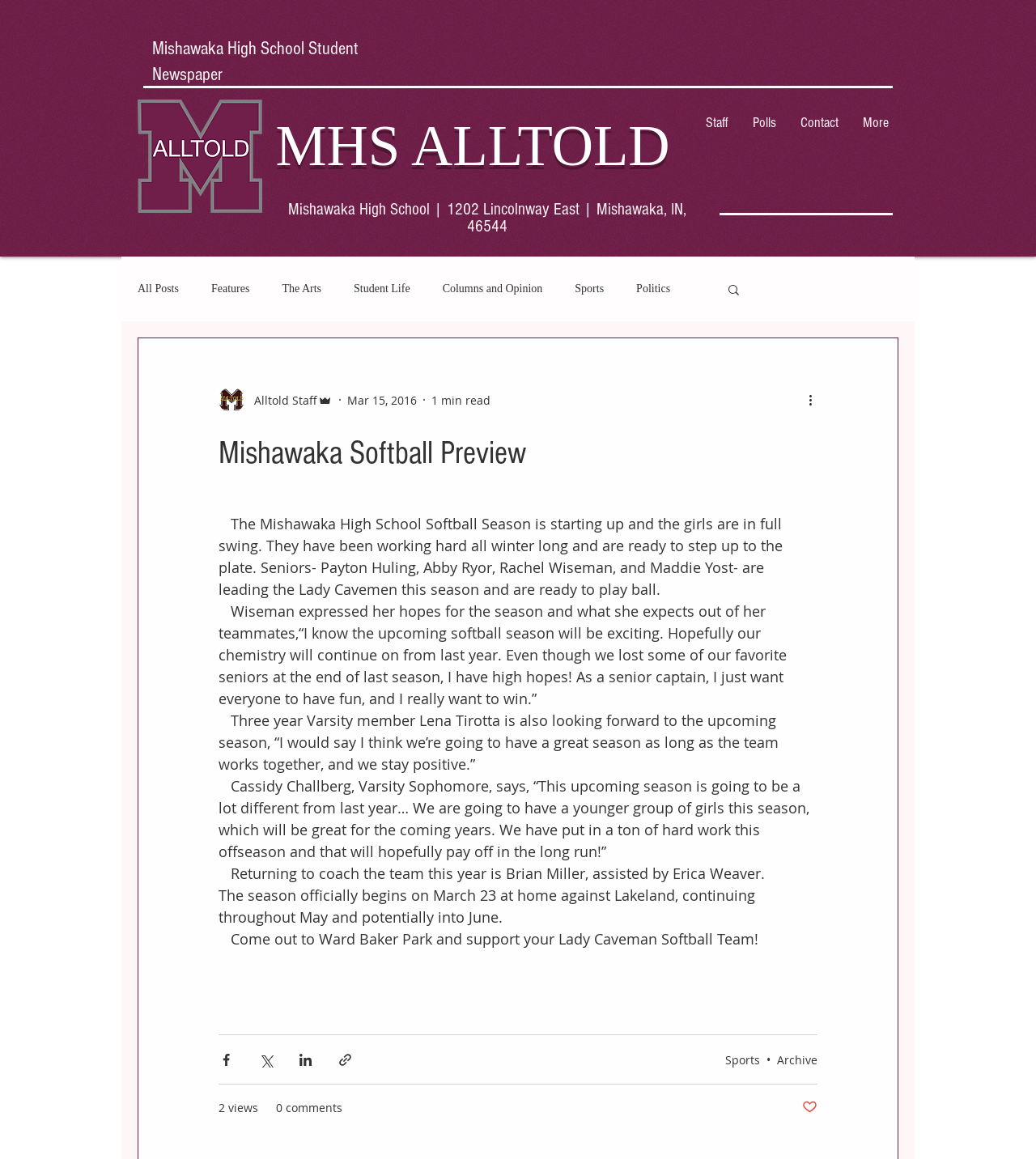Given the description of the UI element: "Columns and Opinion", predict the bounding box coordinates in the form of [left, top, right, bottom], with each value being a float between 0 and 1.

[0.427, 0.244, 0.524, 0.255]